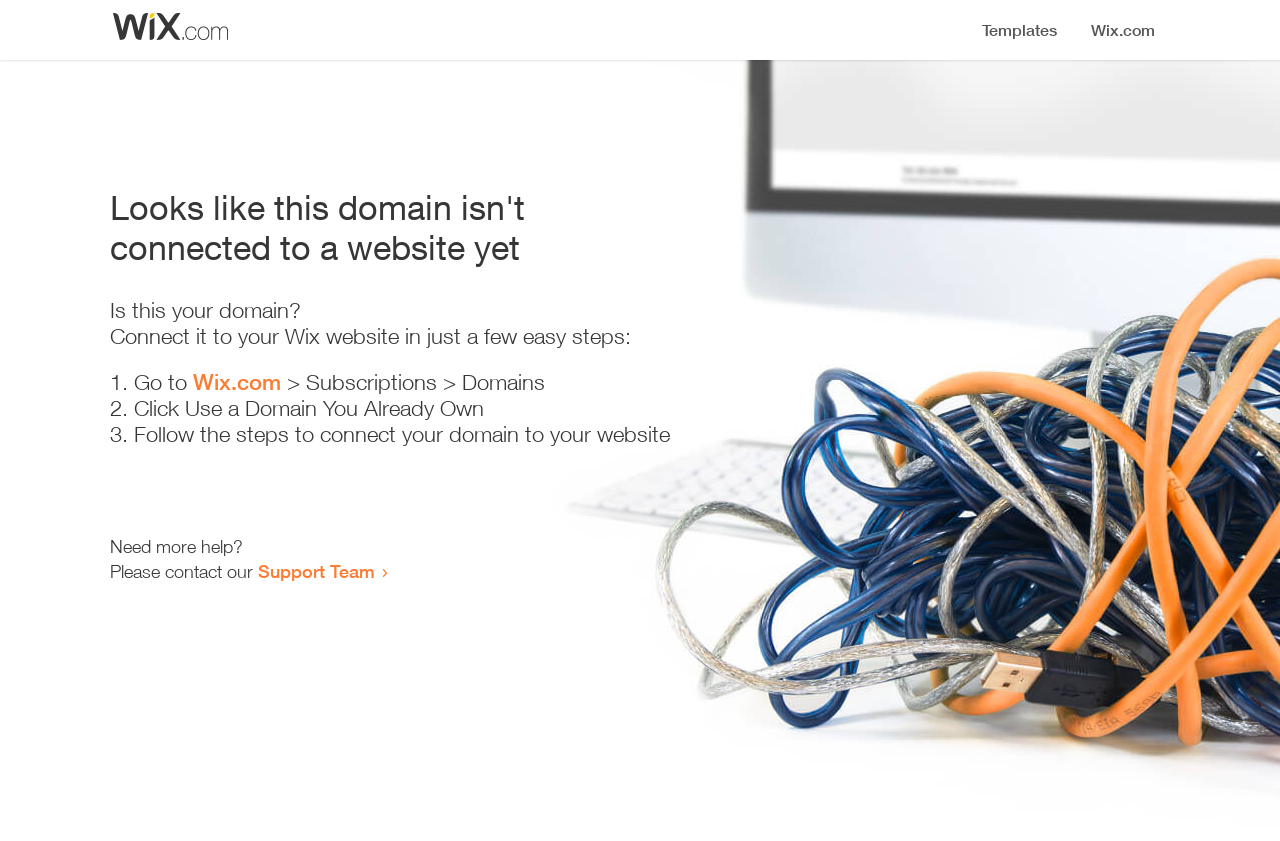Give a one-word or short-phrase answer to the following question: 
How many steps are required to connect the domain?

3